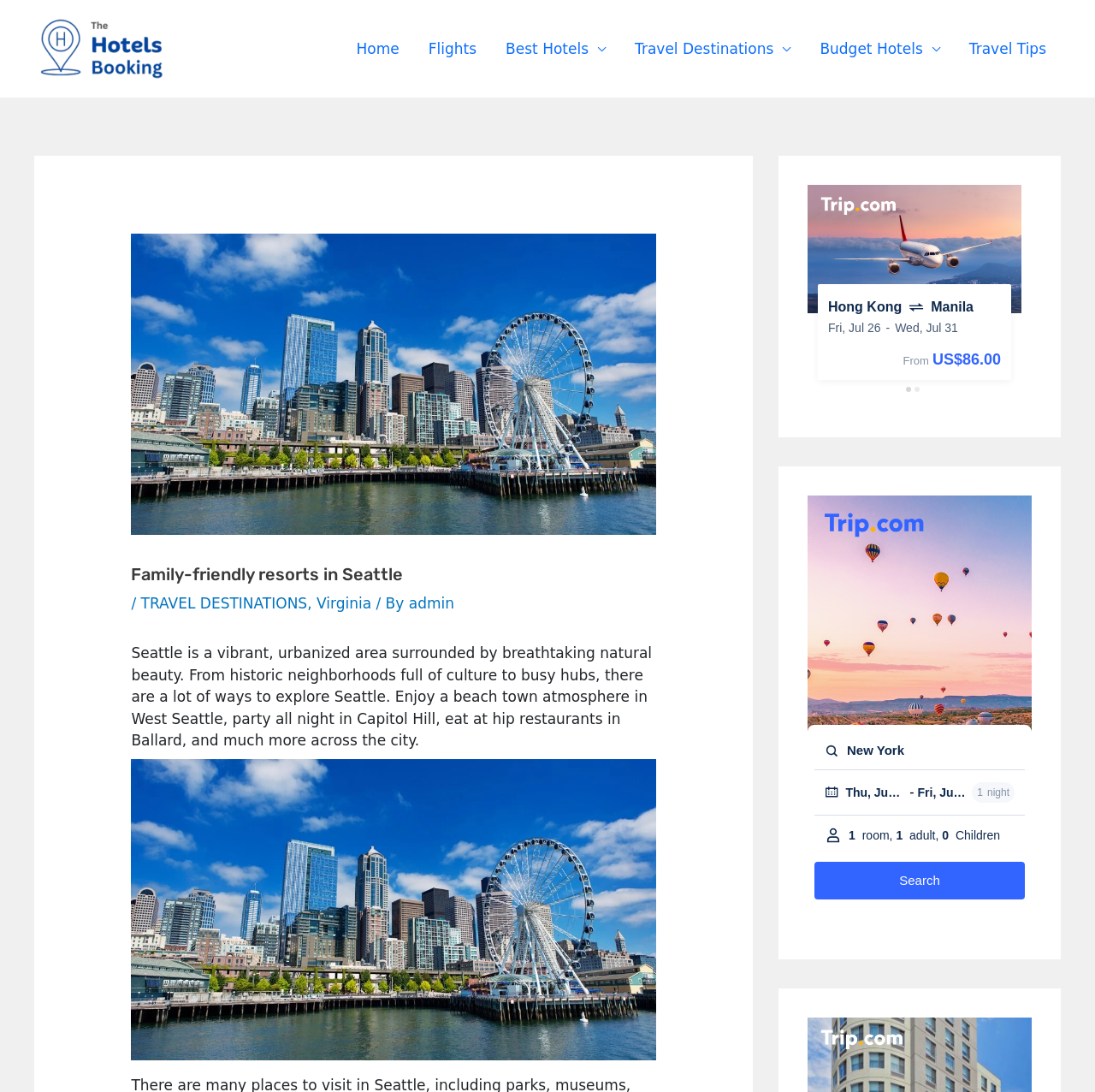Highlight the bounding box coordinates of the region I should click on to meet the following instruction: "Subscribe to the mailing list".

None